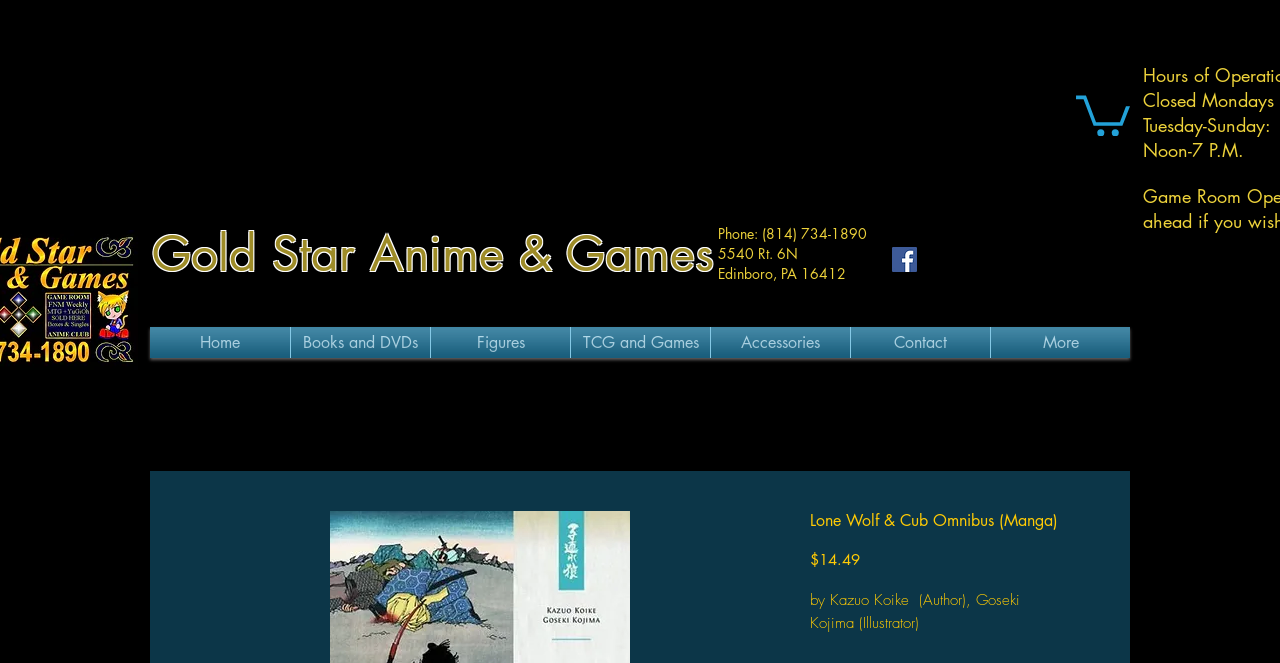Find and indicate the bounding box coordinates of the region you should select to follow the given instruction: "View Lone Wolf & Cub Omnibus (Manga) details".

[0.633, 0.771, 0.852, 0.8]